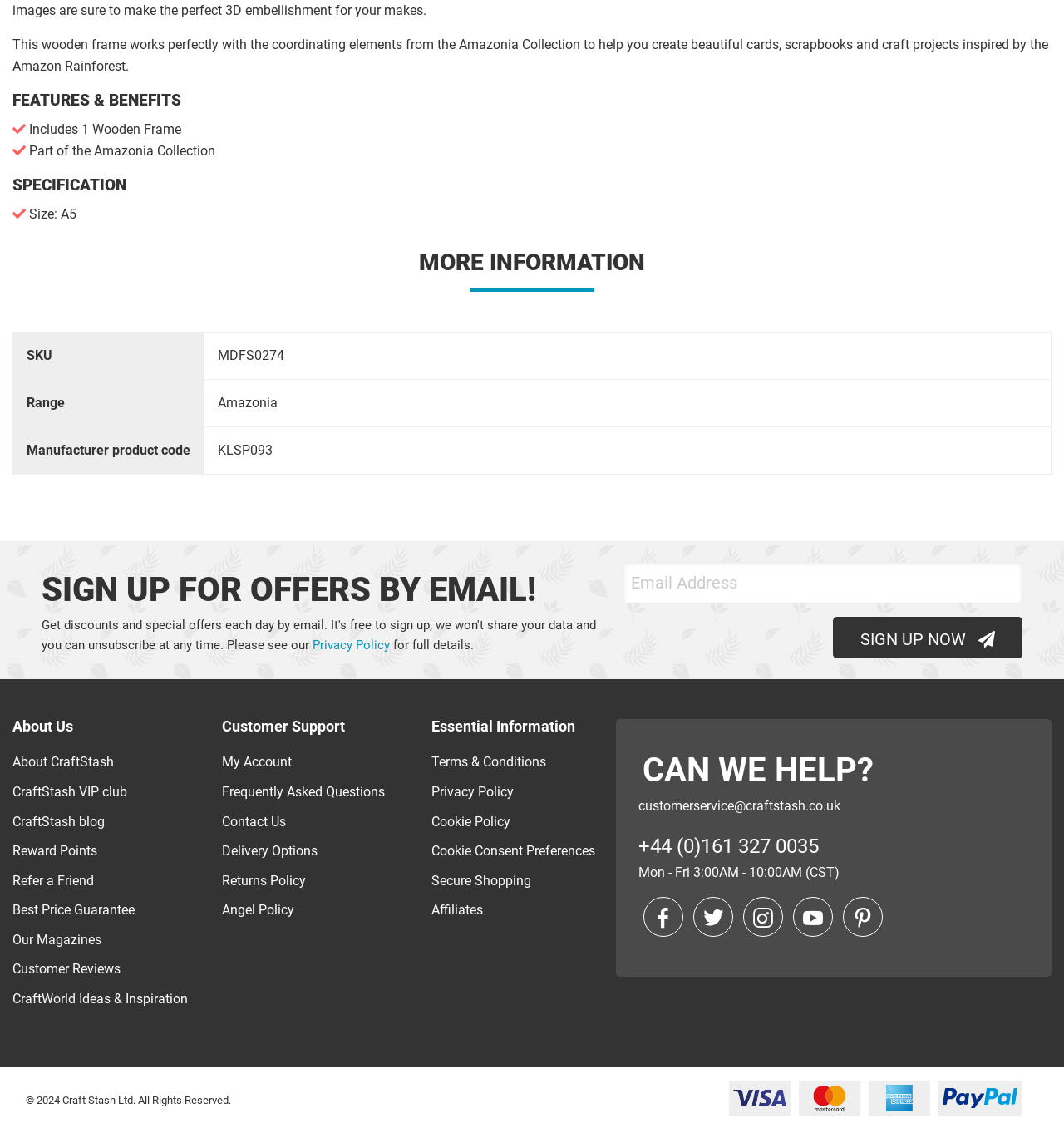Predict the bounding box coordinates of the area that should be clicked to accomplish the following instruction: "View product features and benefits". The bounding box coordinates should consist of four float numbers between 0 and 1, i.e., [left, top, right, bottom].

[0.012, 0.08, 0.988, 0.099]